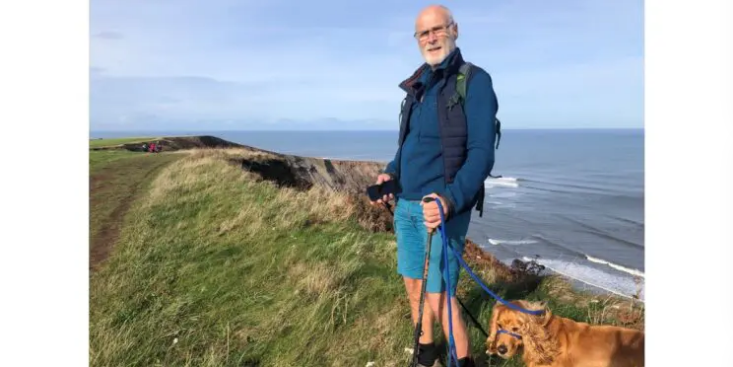How many walking poles is Keith holding?
From the screenshot, supply a one-word or short-phrase answer.

A couple